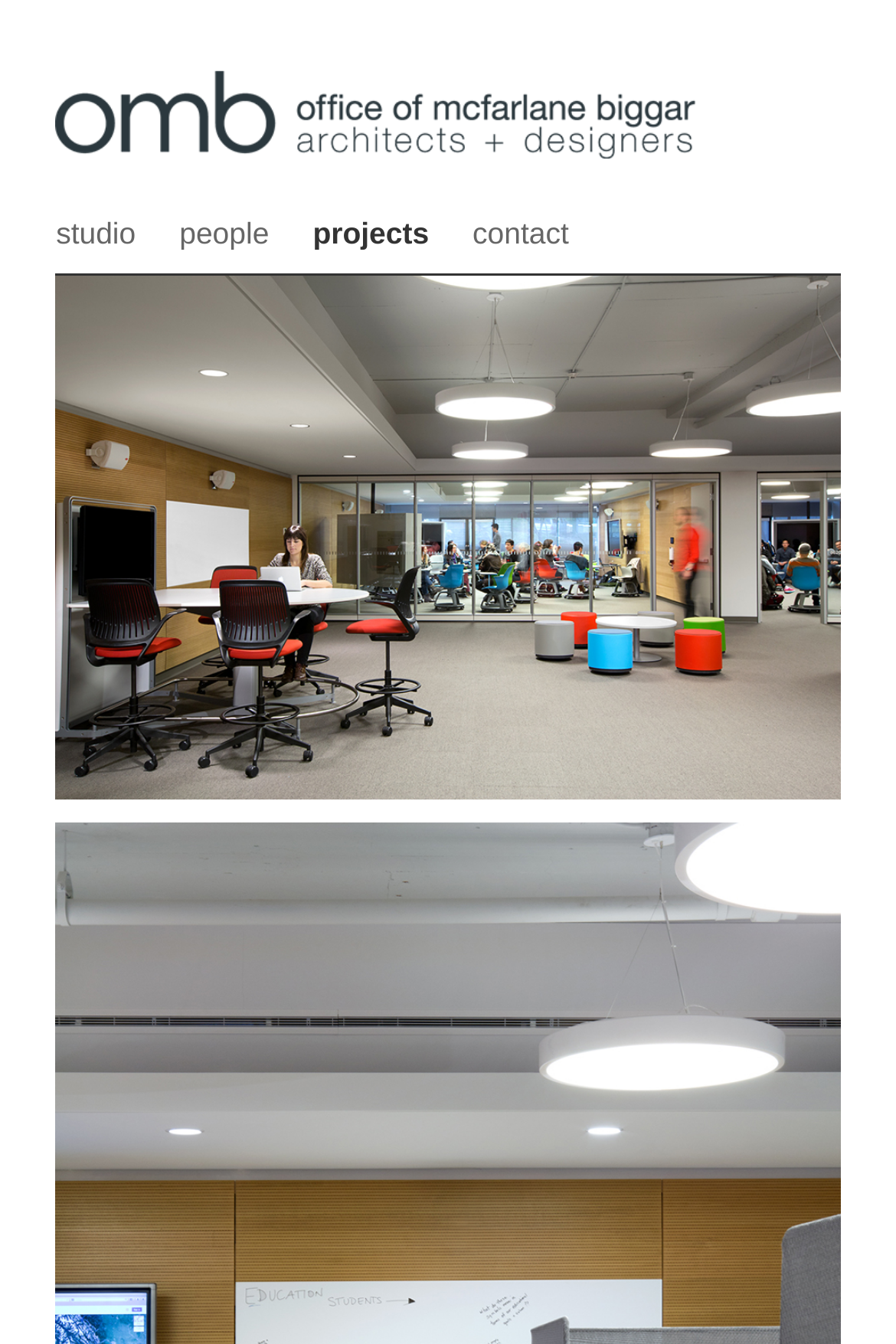Please give a short response to the question using one word or a phrase:
How many links are in the top navigation menu?

4